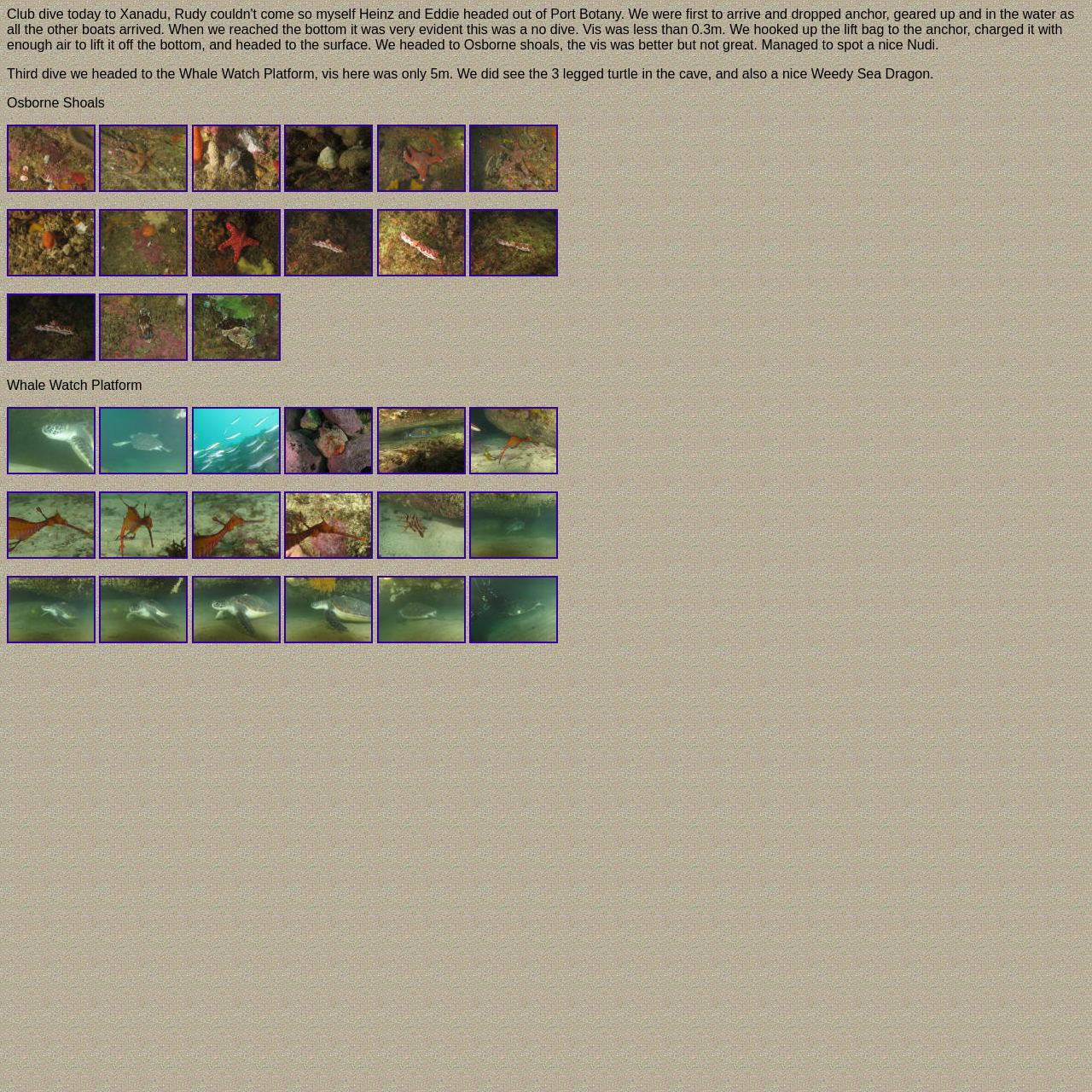How many images are on this webpage?
By examining the image, provide a one-word or phrase answer.

45